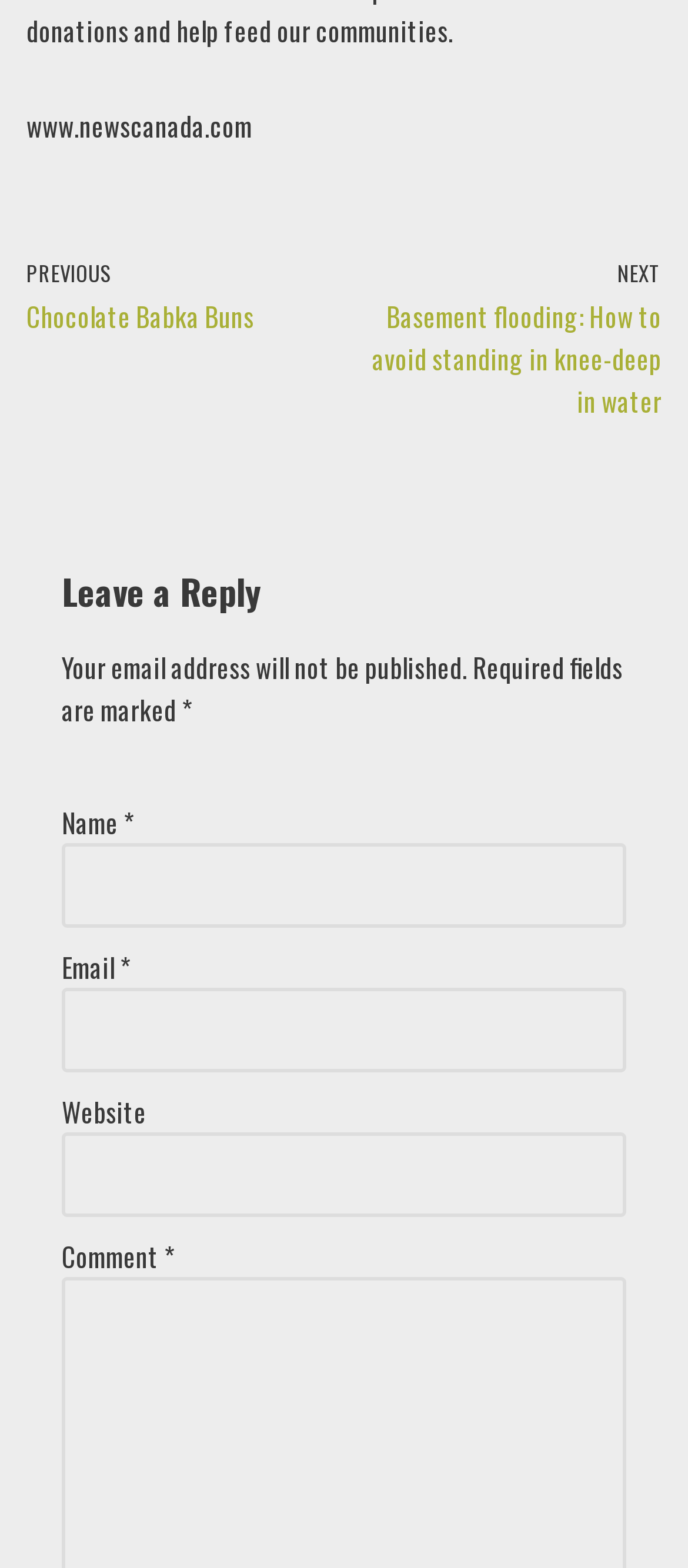Answer this question in one word or a short phrase: What is the purpose of the 'Leave a Reply' section?

To comment